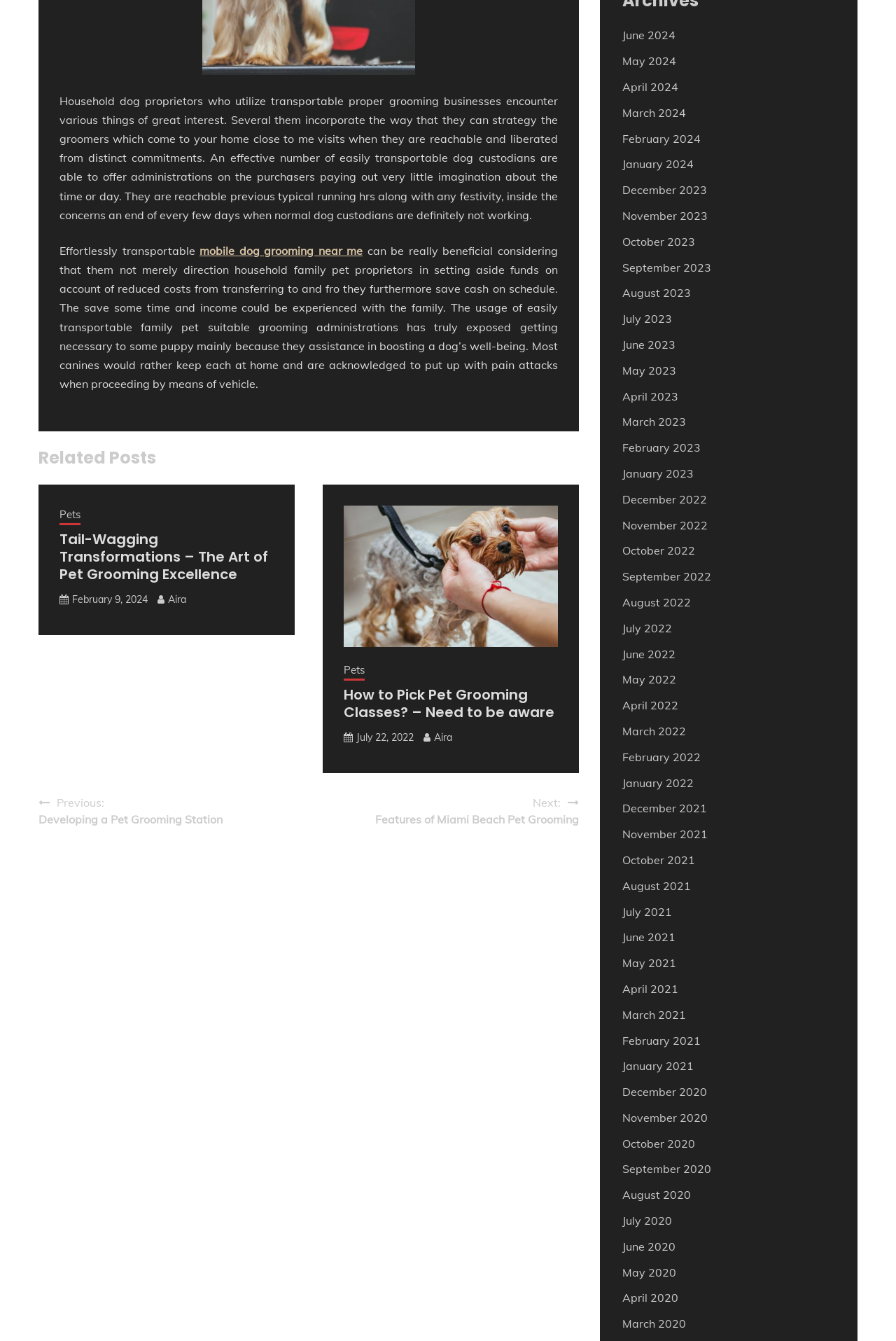What is the date of the post?
From the image, respond with a single word or phrase.

February 9, 2024